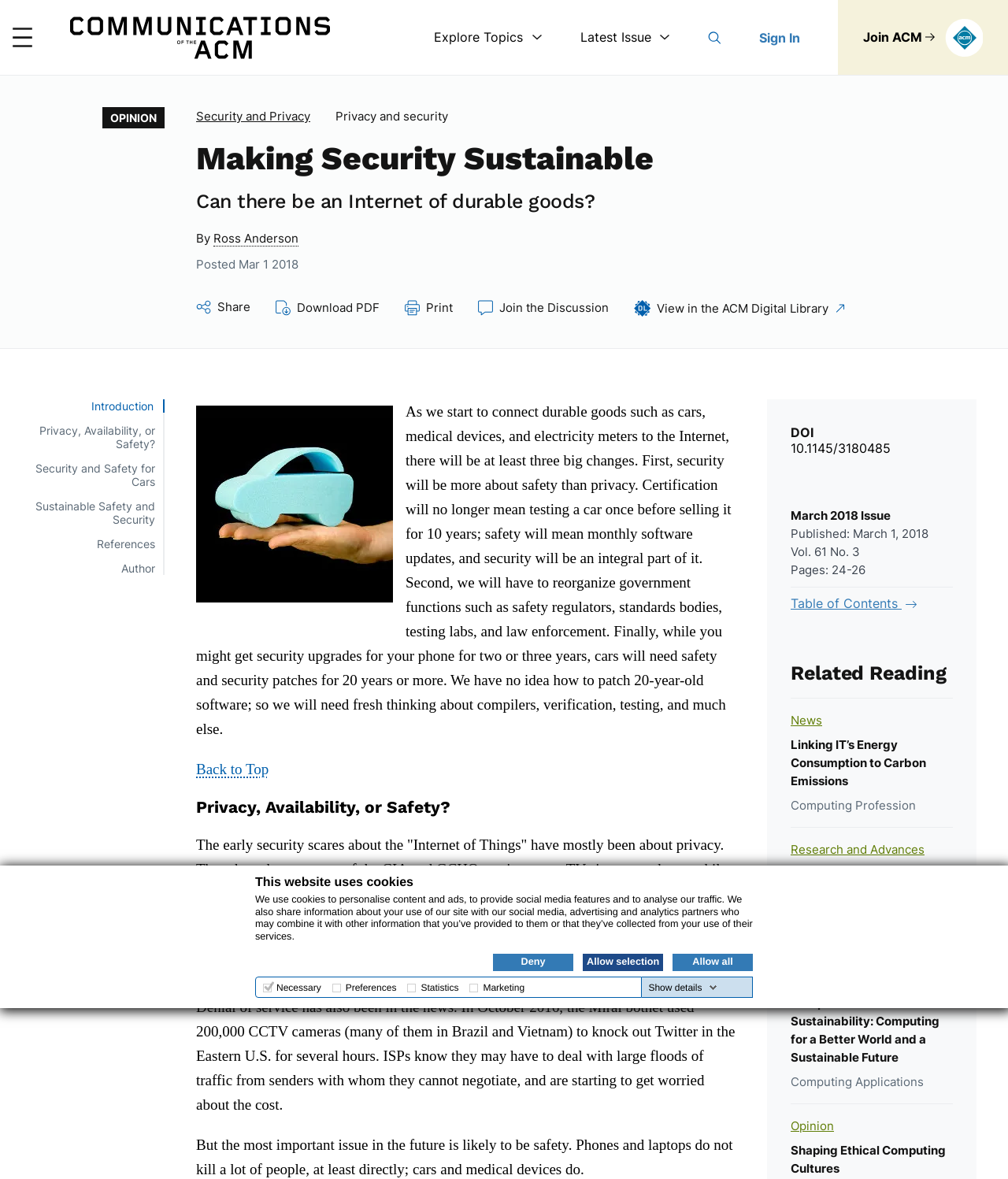Predict the bounding box for the UI component with the following description: "Join the Discussion".

[0.474, 0.255, 0.604, 0.268]